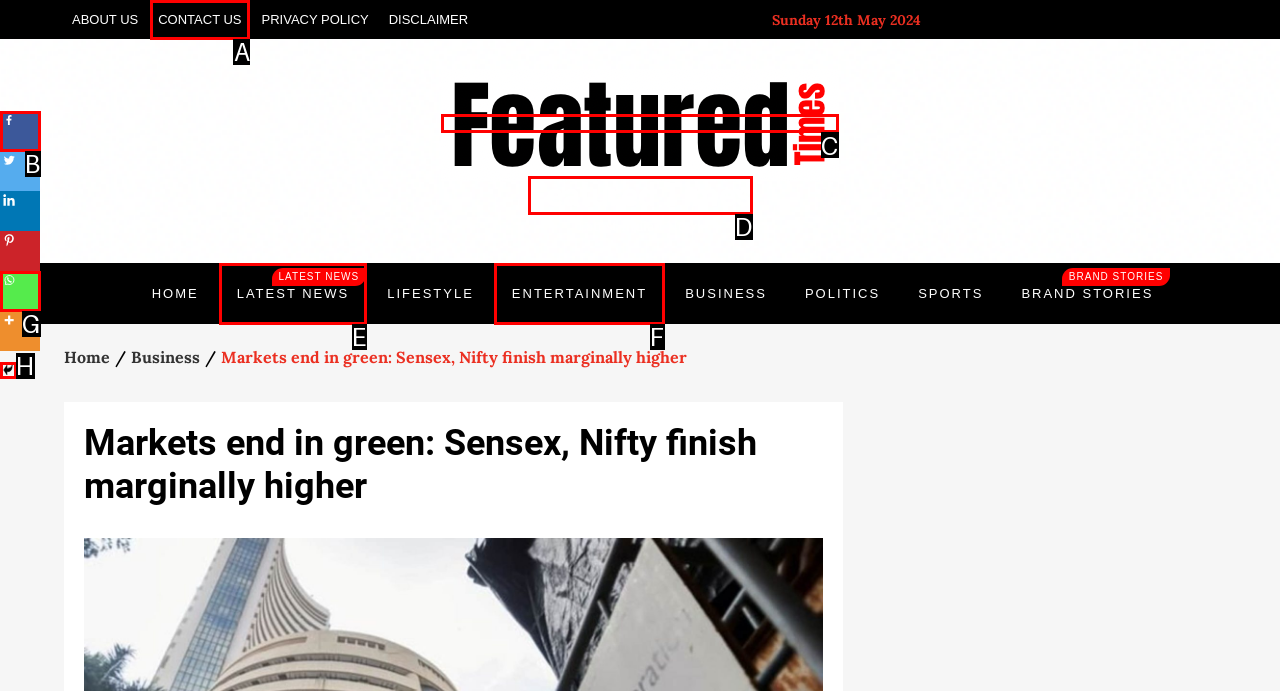Point out which HTML element you should click to fulfill the task: Add 'Dr.Organic Organic Aloe Vera Concentrated Cream 50ml' to your cart.
Provide the option's letter from the given choices.

None